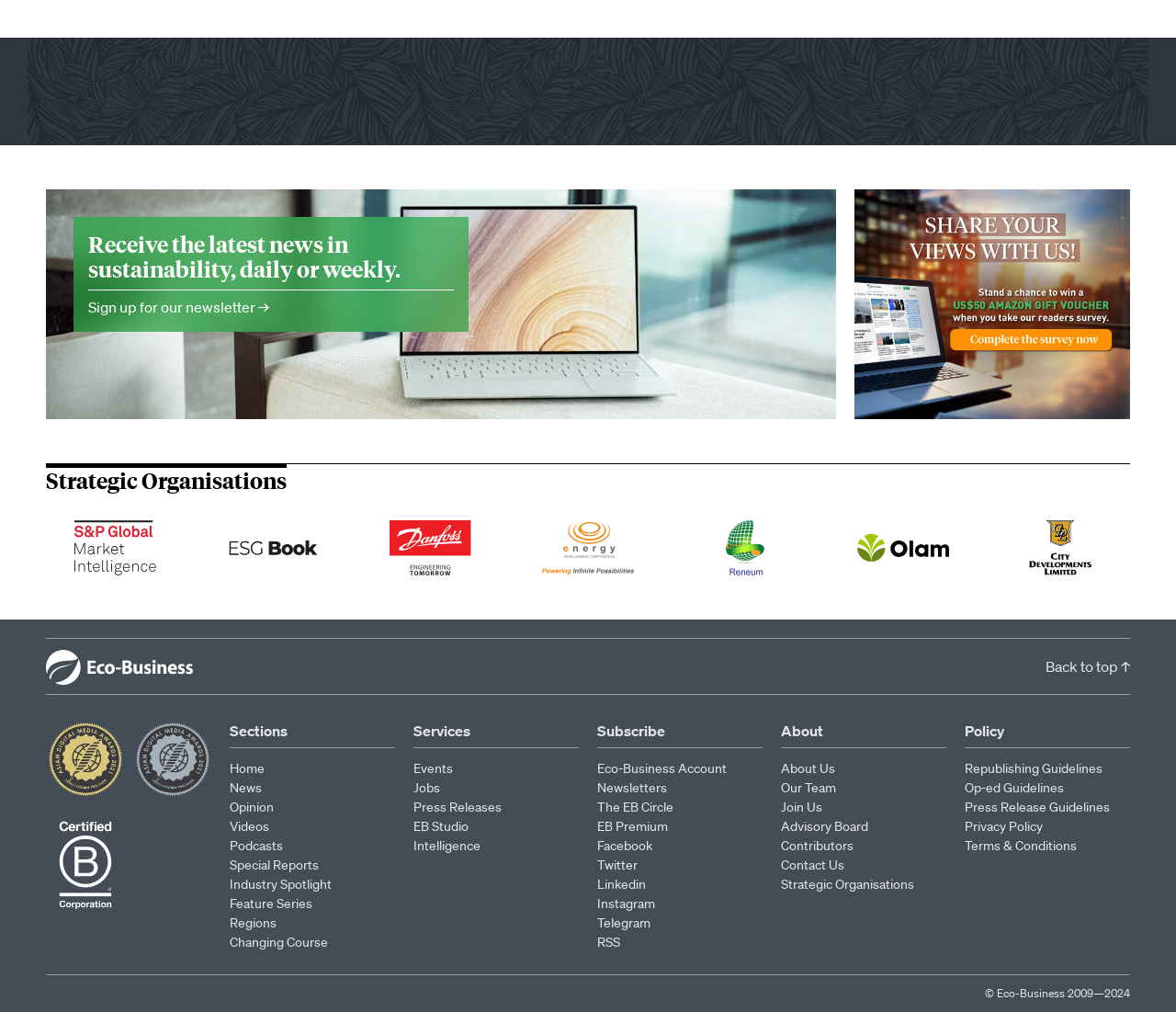Identify the bounding box coordinates of the section that should be clicked to achieve the task described: "Explore 'Kitchens' section".

None